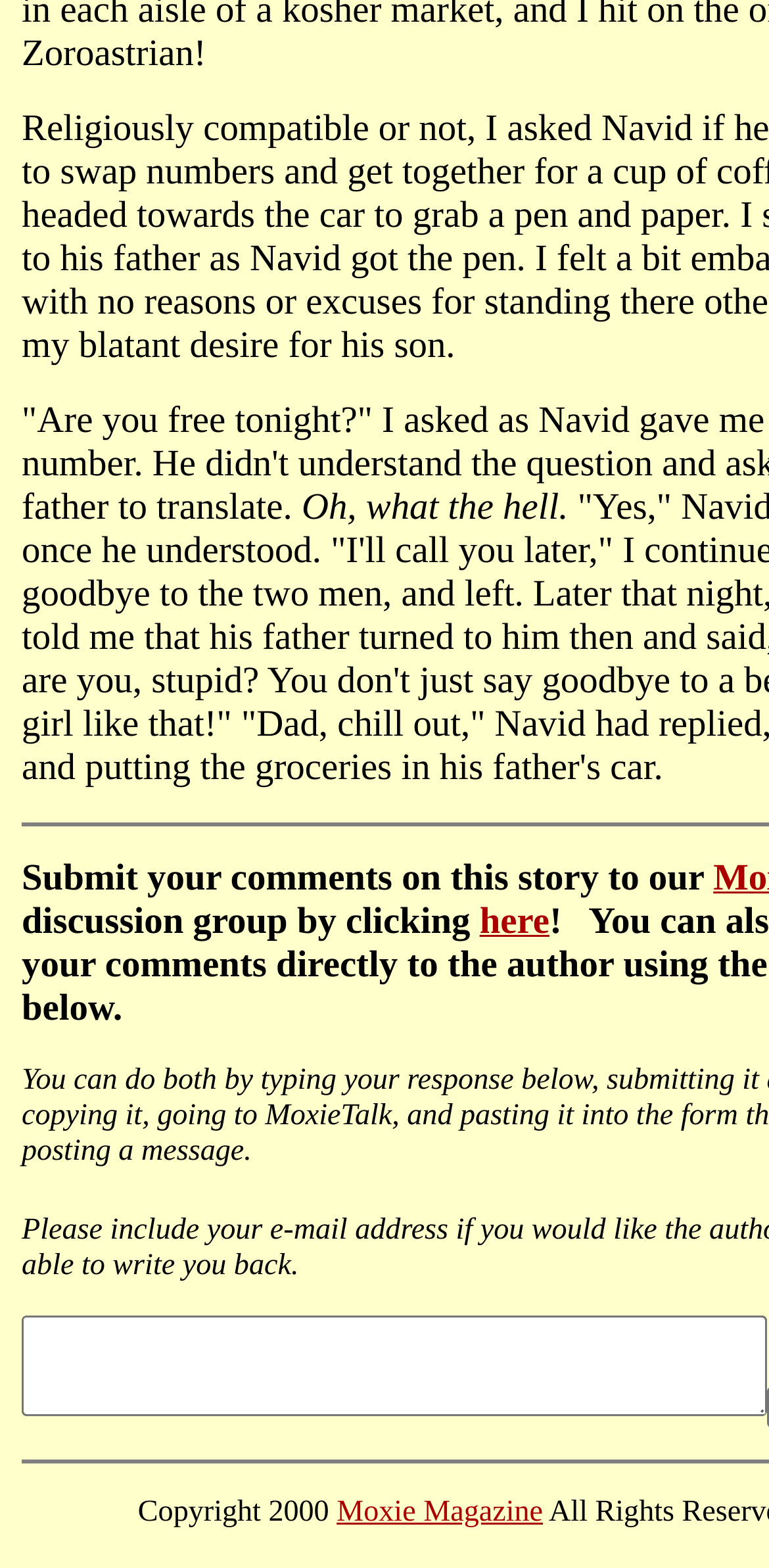Analyze the image and answer the question with as much detail as possible: 
Where can I submit my comments?

To submit my comments, I need to click on the 'here' link which is located at the middle of the page with a bounding box of [0.624, 0.575, 0.714, 0.601]. This link is part of the sentence 'your comments on this story to our discussion group by clicking here'. 